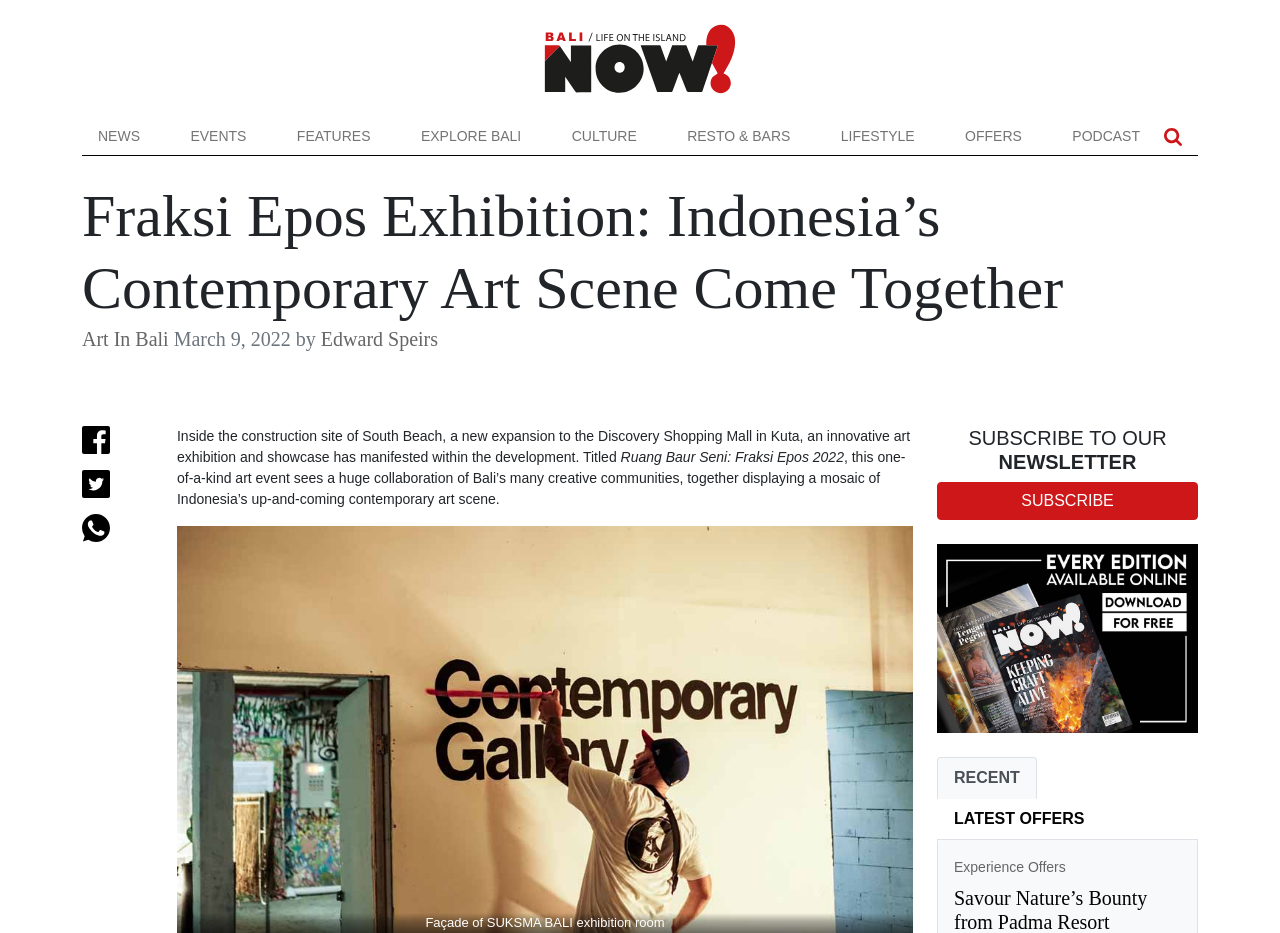Identify the bounding box coordinates of the specific part of the webpage to click to complete this instruction: "Contact US".

None